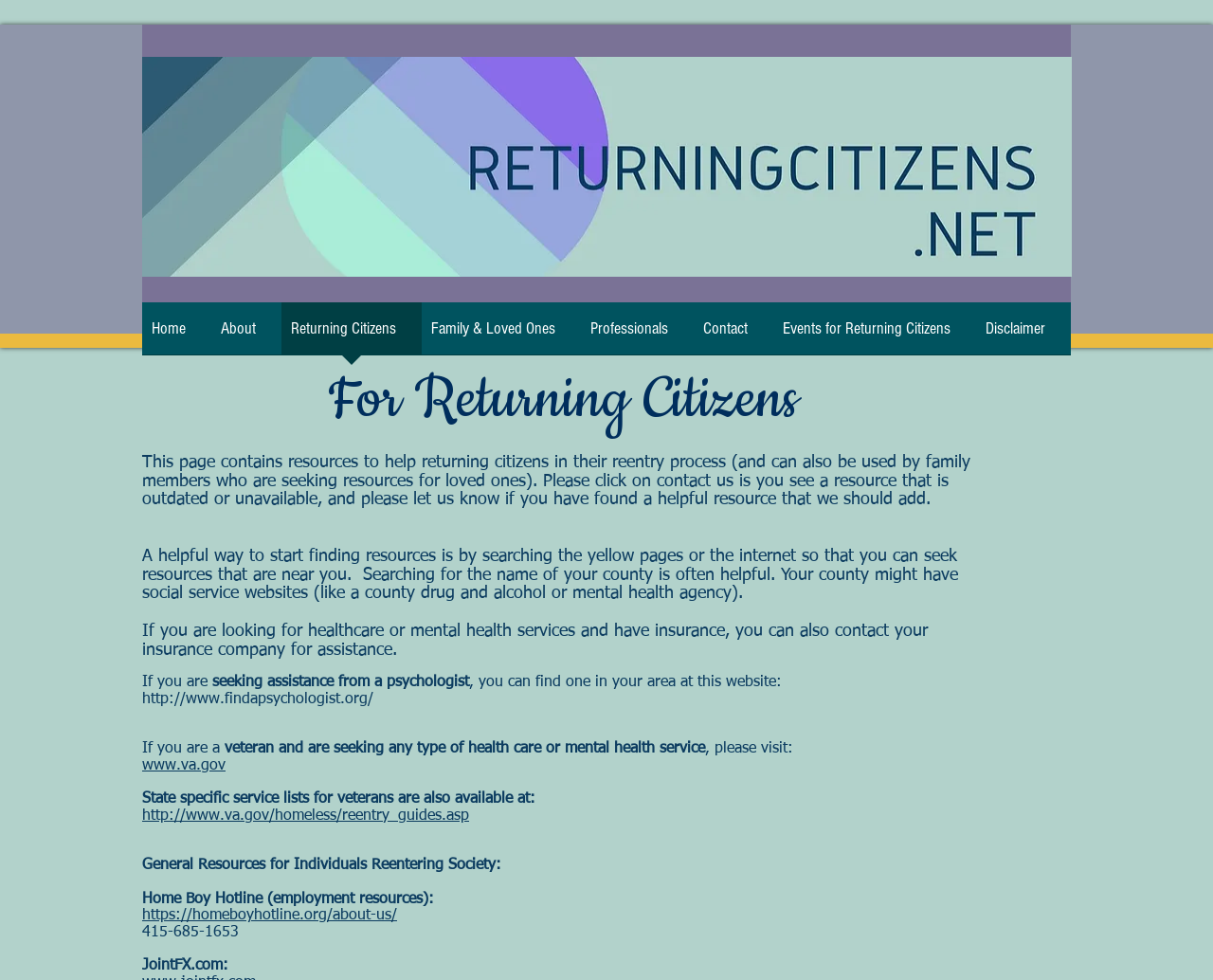Please identify the bounding box coordinates of the element that needs to be clicked to perform the following instruction: "Check out Home Boy Hotline".

[0.117, 0.927, 0.327, 0.942]